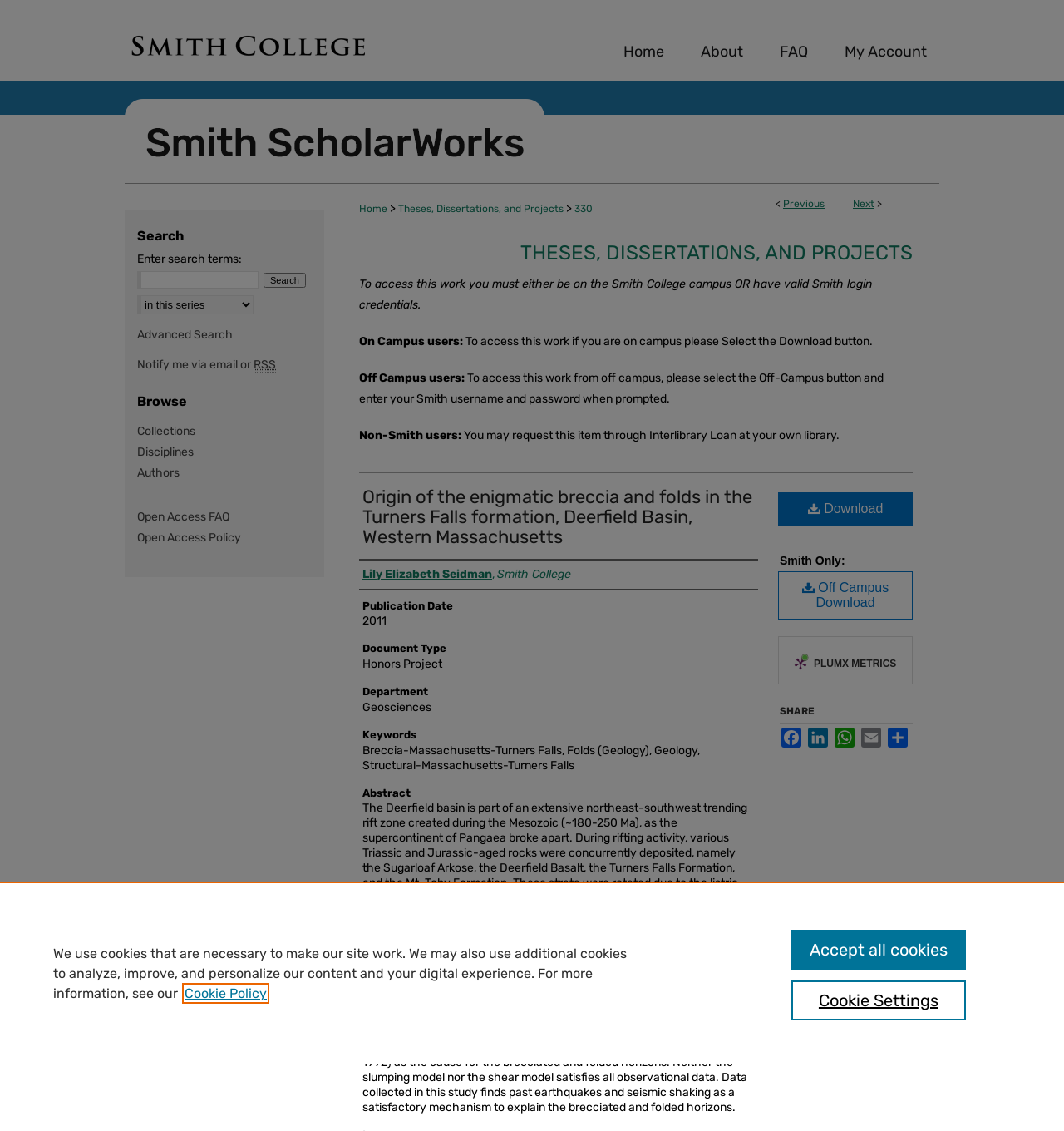Give a one-word or phrase response to the following question: What is the name of the formation being studied?

Turners Falls Formation